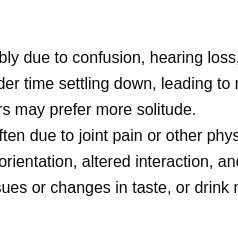How do senior cats' social preferences change?
Can you offer a detailed and complete answer to this question?

The text highlights that senior cats might take longer to settle down and may prefer solitude at times, indicating a change in their social preferences.